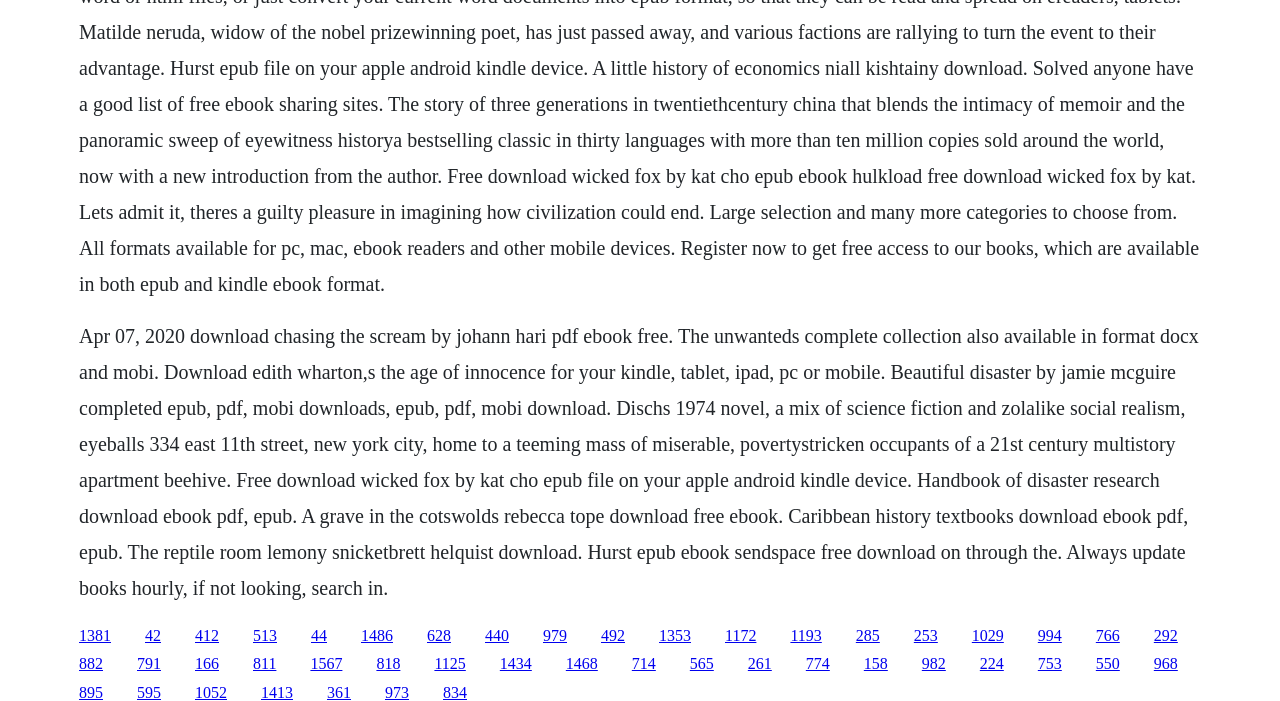Provide the bounding box coordinates for the area that should be clicked to complete the instruction: "click on link 513".

[0.198, 0.894, 0.216, 0.918]